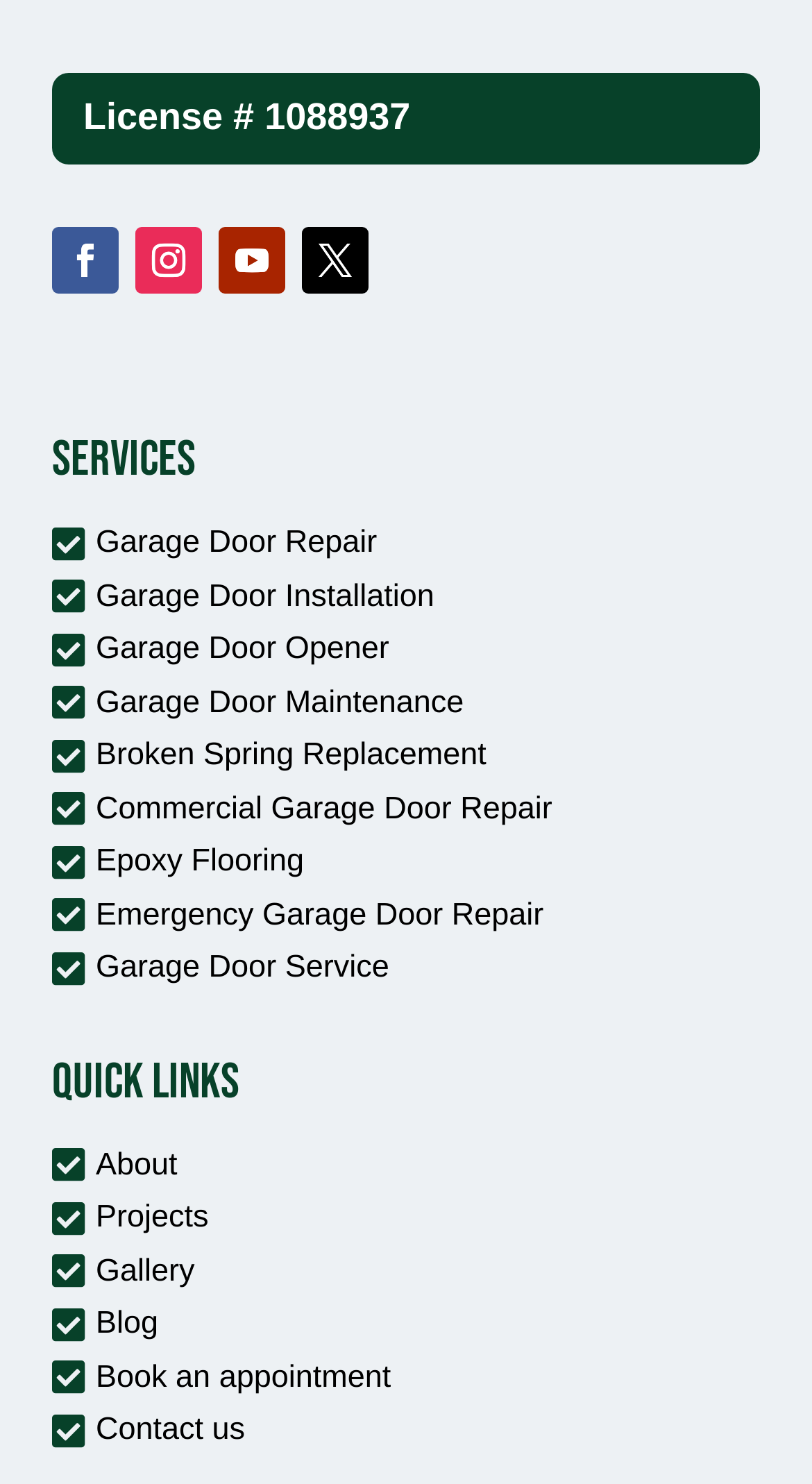Please identify the bounding box coordinates of the element's region that I should click in order to complete the following instruction: "Click on Garage Door Repair". The bounding box coordinates consist of four float numbers between 0 and 1, i.e., [left, top, right, bottom].

[0.064, 0.348, 0.464, 0.384]